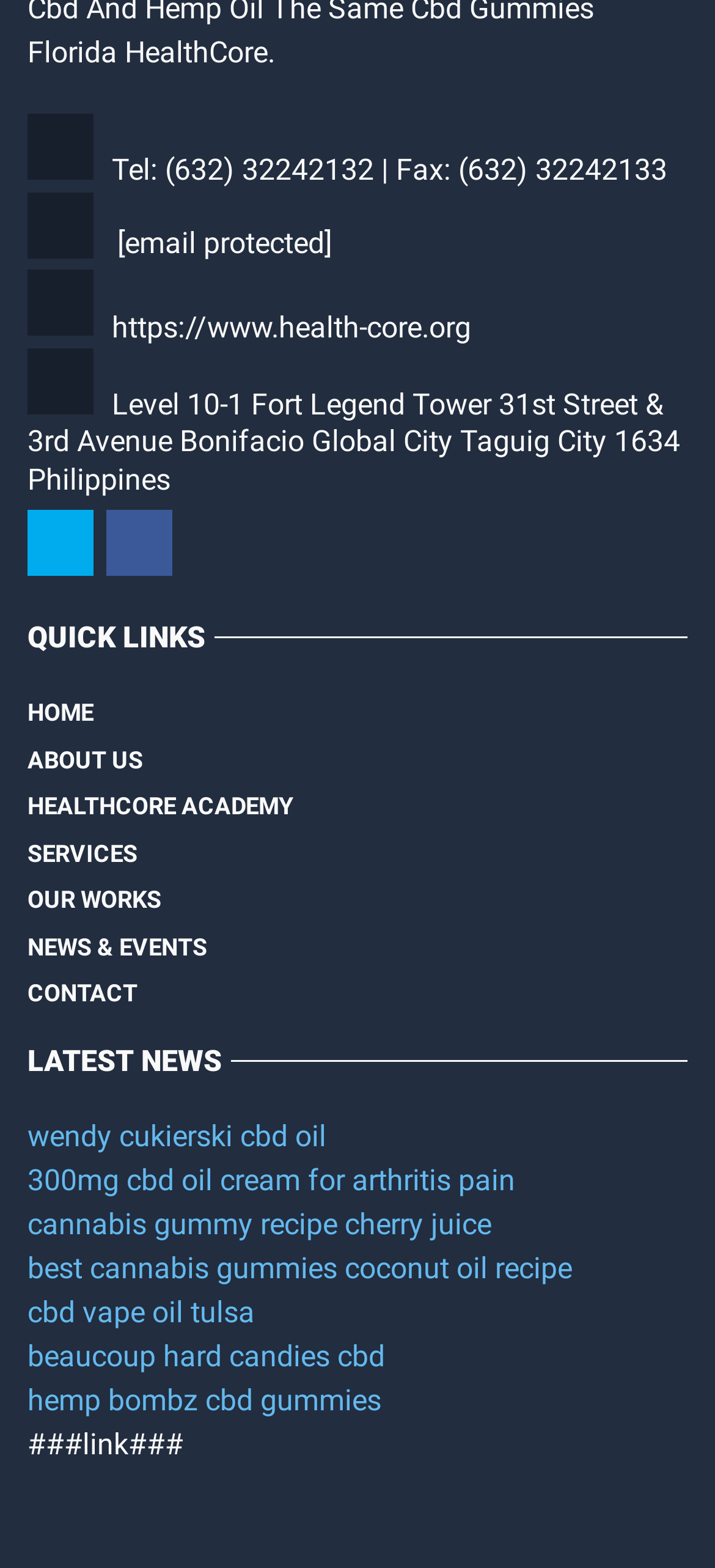Determine the bounding box coordinates of the element's region needed to click to follow the instruction: "Go to the Home page". Provide these coordinates as four float numbers between 0 and 1, formatted as [left, top, right, bottom].

[0.038, 0.44, 0.131, 0.47]